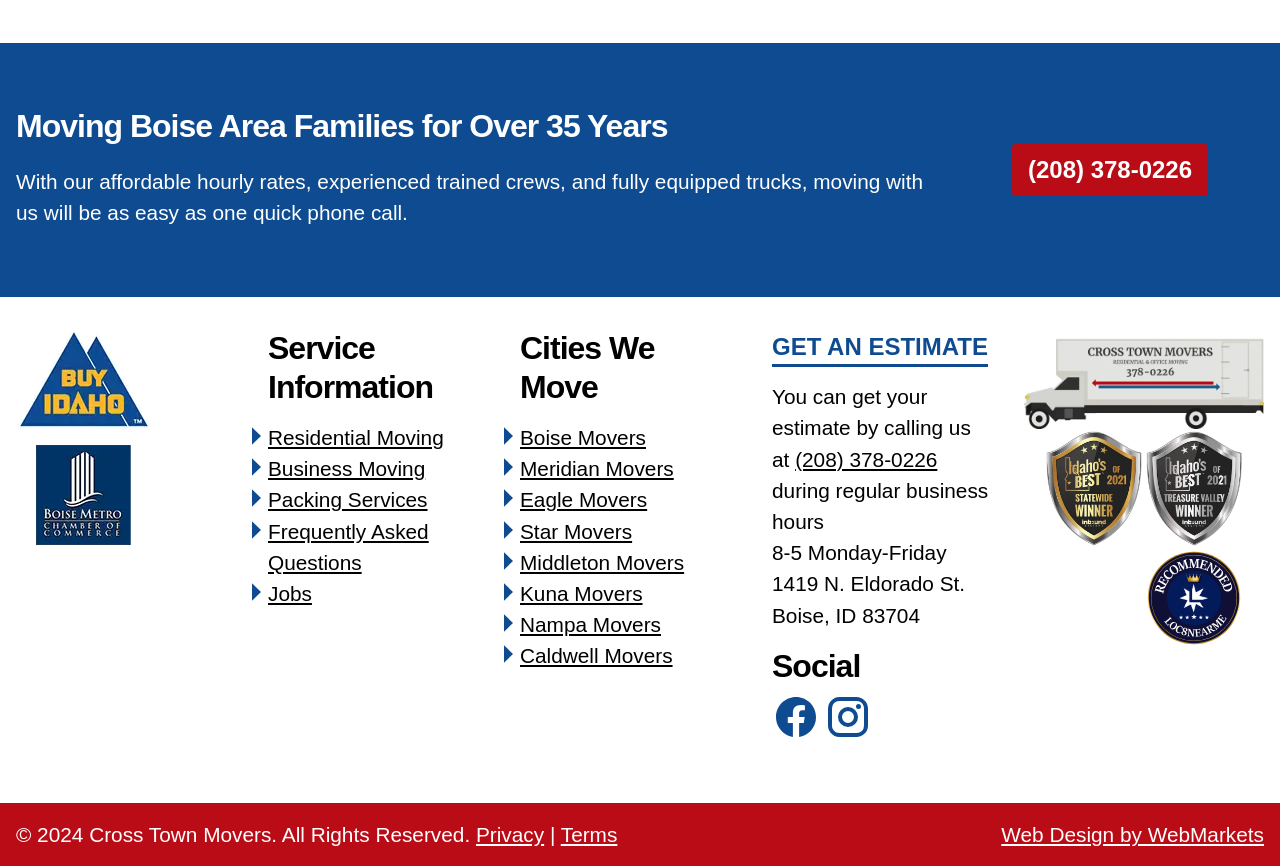Provide the bounding box coordinates for the UI element that is described by this text: "Business Moving". The coordinates should be in the form of four float numbers between 0 and 1: [left, top, right, bottom].

[0.209, 0.528, 0.332, 0.555]